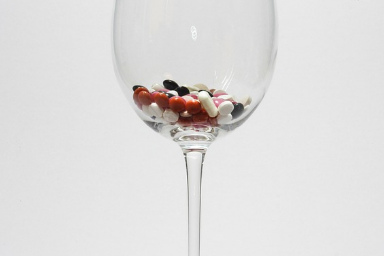Provide a comprehensive description of the image.

The image depicts a clear wine glass containing a colorful assortment of small, round candies. The candies vary in color, with shades of red, black, white, and pink, creating a visually striking contrast against the transparency of the glass. The clean, minimalist background emphasizes the glass and its contents, making it the focal point of the composition. This vivid representation may symbolize indulgence or the struggle with temptation, reflecting themes relevant to discussions on health and well-being, particularly in the context of nutrition and lifestyle choices. The image is associated with the article titled "Overcoming Anxiety: One Man’s Journey and the Strategies That Helped Him Succeed," published on March 23, 2024.